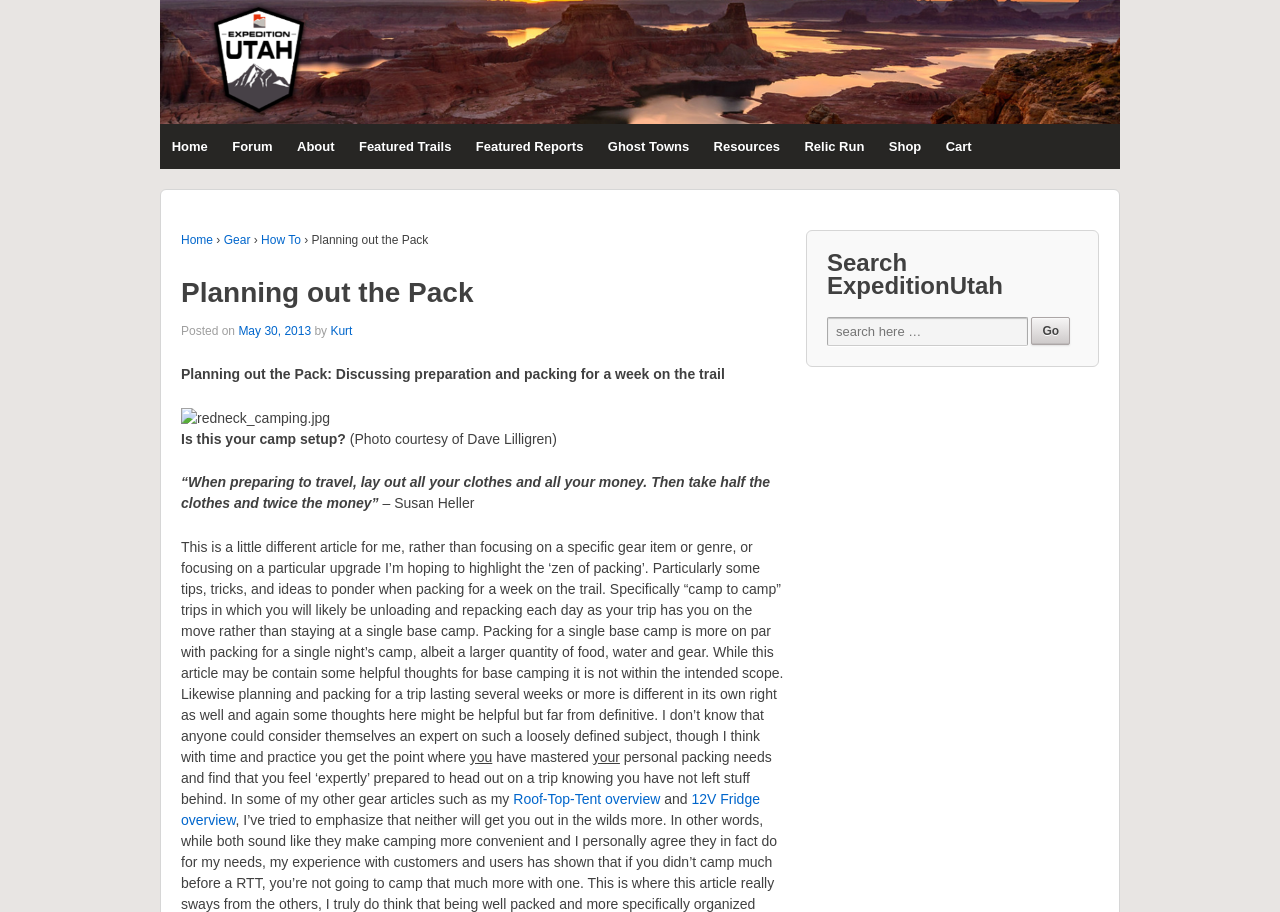Identify the bounding box for the given UI element using the description provided. Coordinates should be in the format (top-left x, top-left y, bottom-right x, bottom-right y) and must be between 0 and 1. Here is the description: alt="Pueblo Community College logo"

None